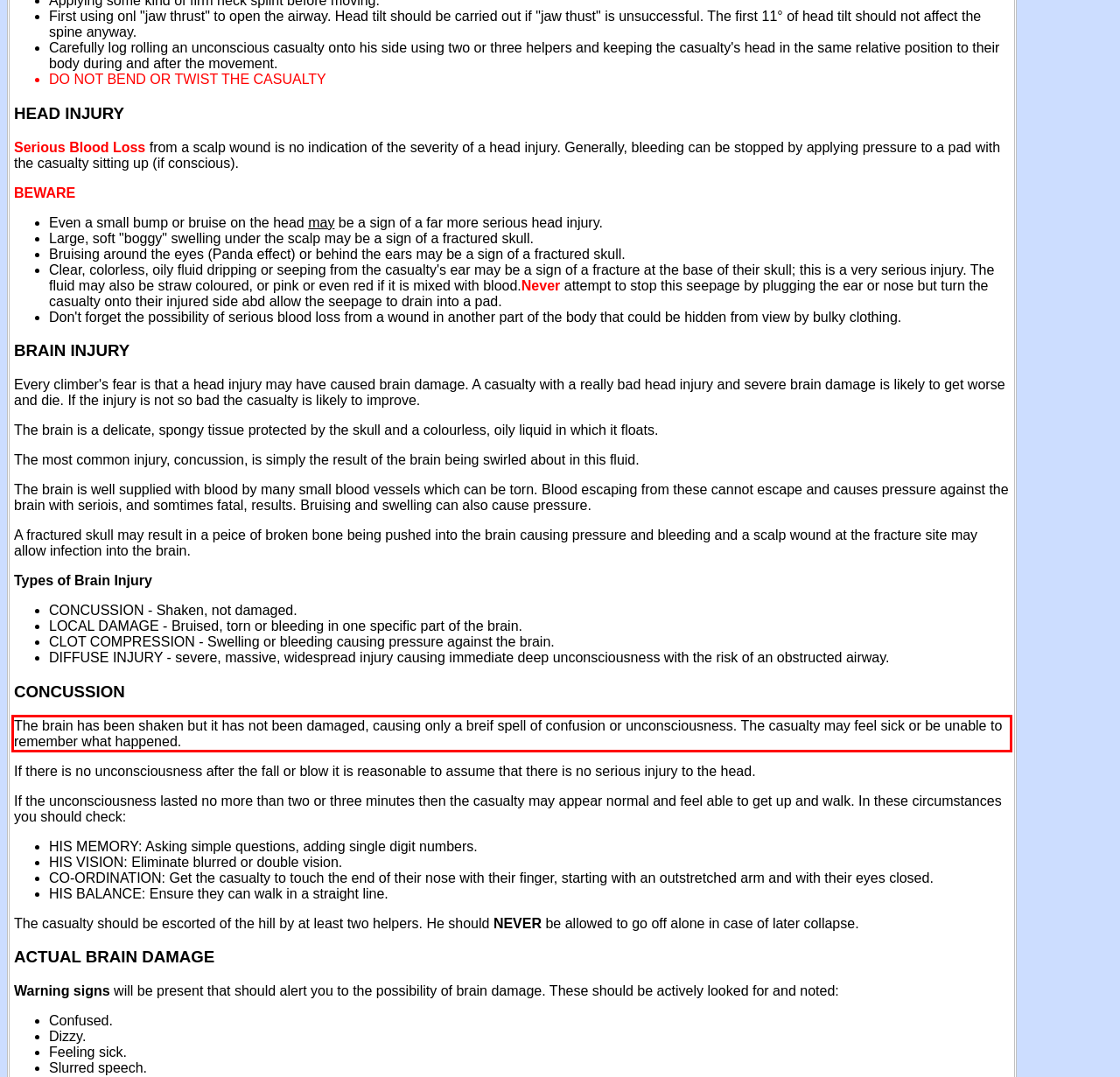Within the screenshot of a webpage, identify the red bounding box and perform OCR to capture the text content it contains.

The brain has been shaken but it has not been damaged, causing only a breif spell of confusion or unconsciousness. The casualty may feel sick or be unable to remember what happened.